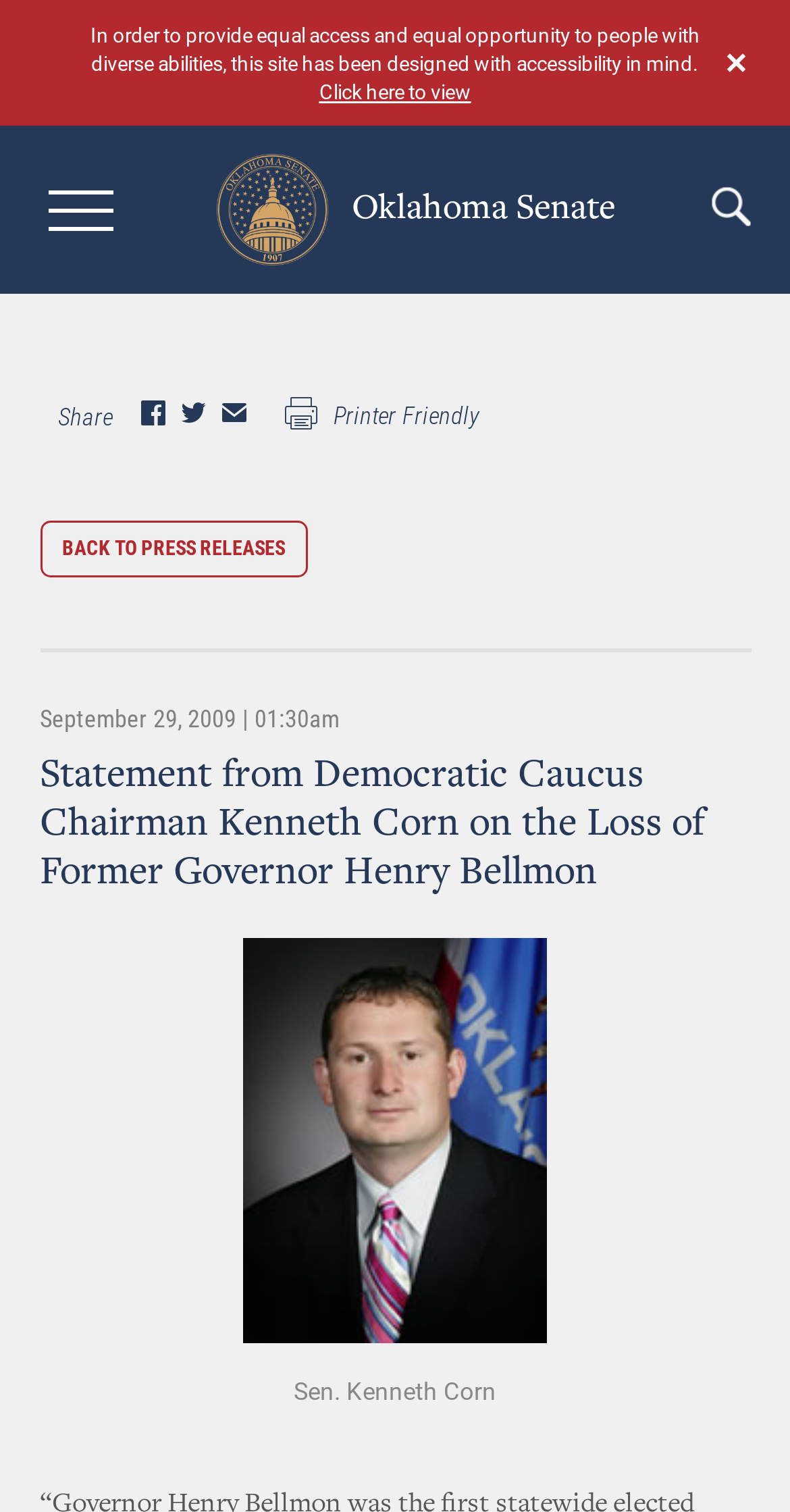Answer in one word or a short phrase: 
What is the position of Kenneth Corn?

Democratic Caucus Chairman